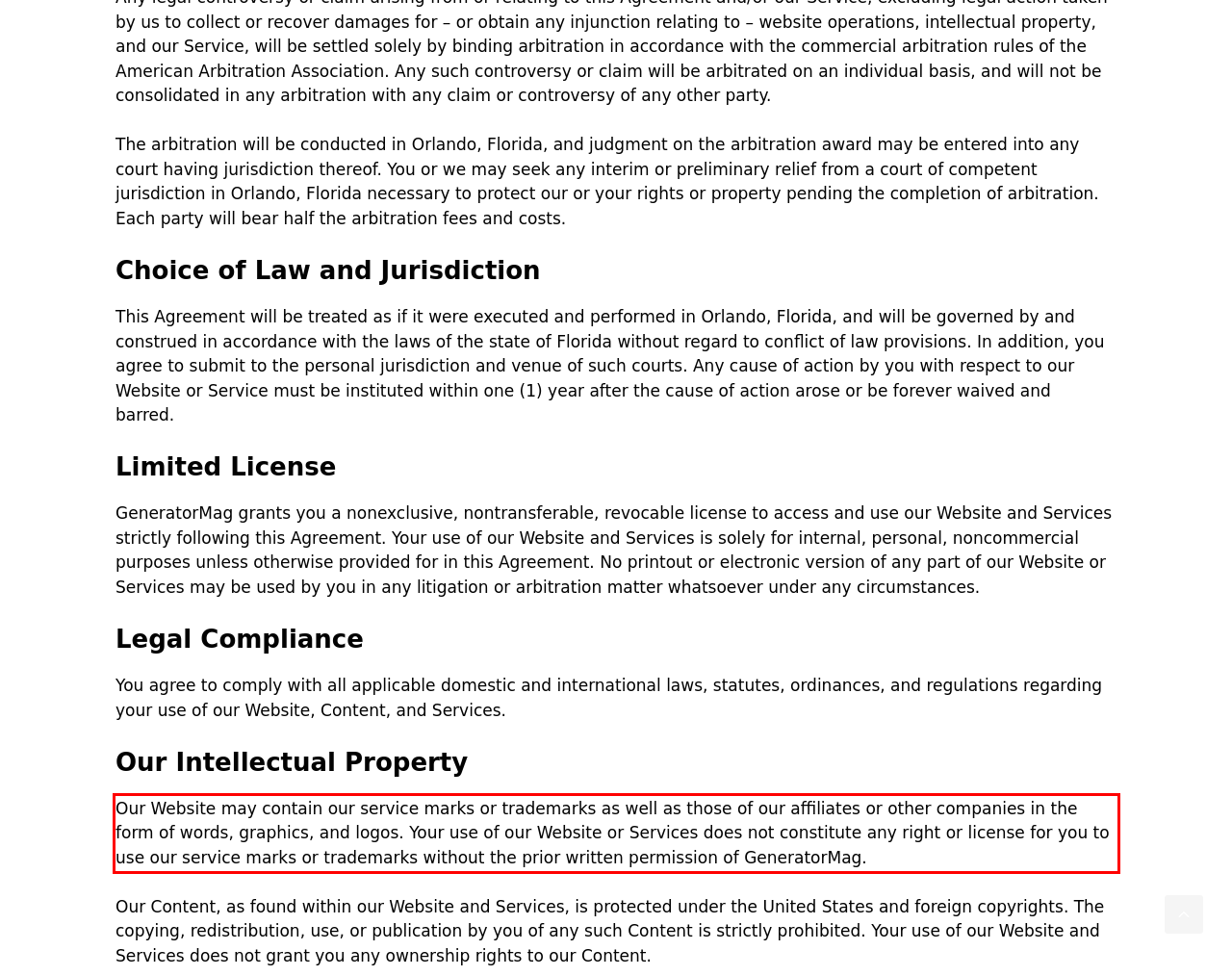Extract and provide the text found inside the red rectangle in the screenshot of the webpage.

Our Website may contain our service marks or trademarks as well as those of our affiliates or other companies in the form of words, graphics, and logos. Your use of our Website or Services does not constitute any right or license for you to use our service marks or trademarks without the prior written permission of GeneratorMag.